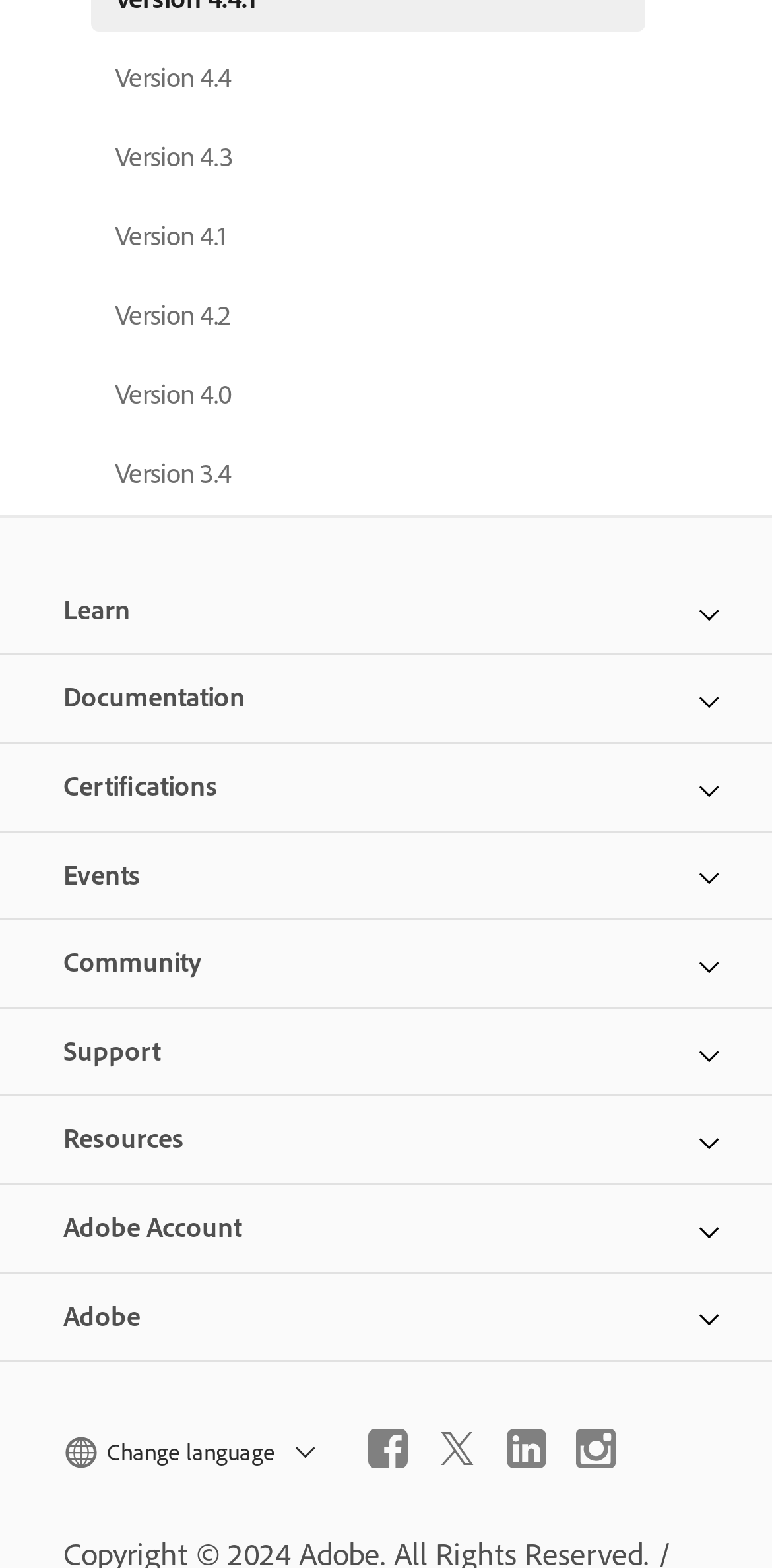How many version links are there?
Using the image as a reference, answer with just one word or a short phrase.

6